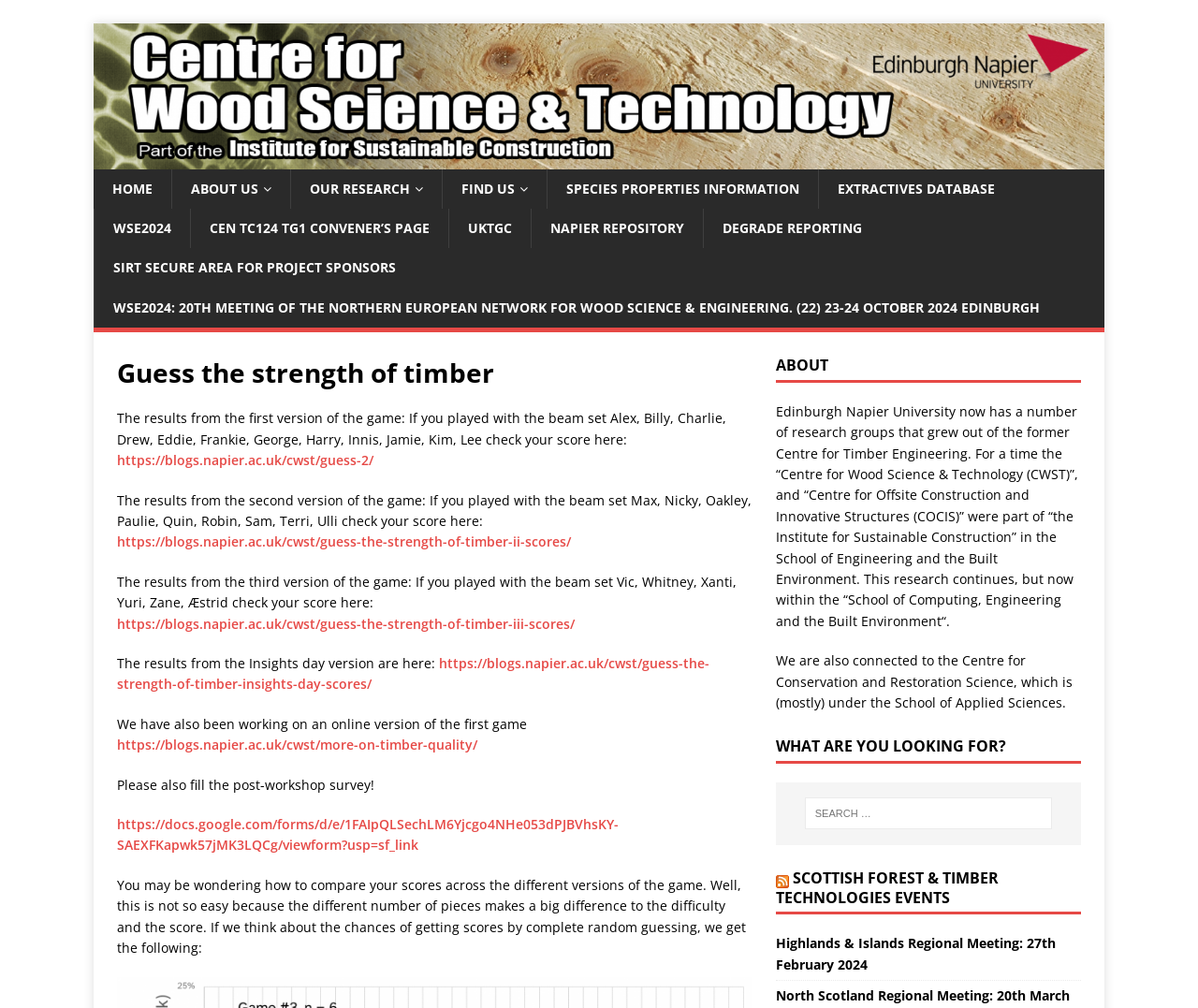Identify the coordinates of the bounding box for the element that must be clicked to accomplish the instruction: "Click on the link to check scores for the first version of the game".

[0.098, 0.448, 0.312, 0.465]